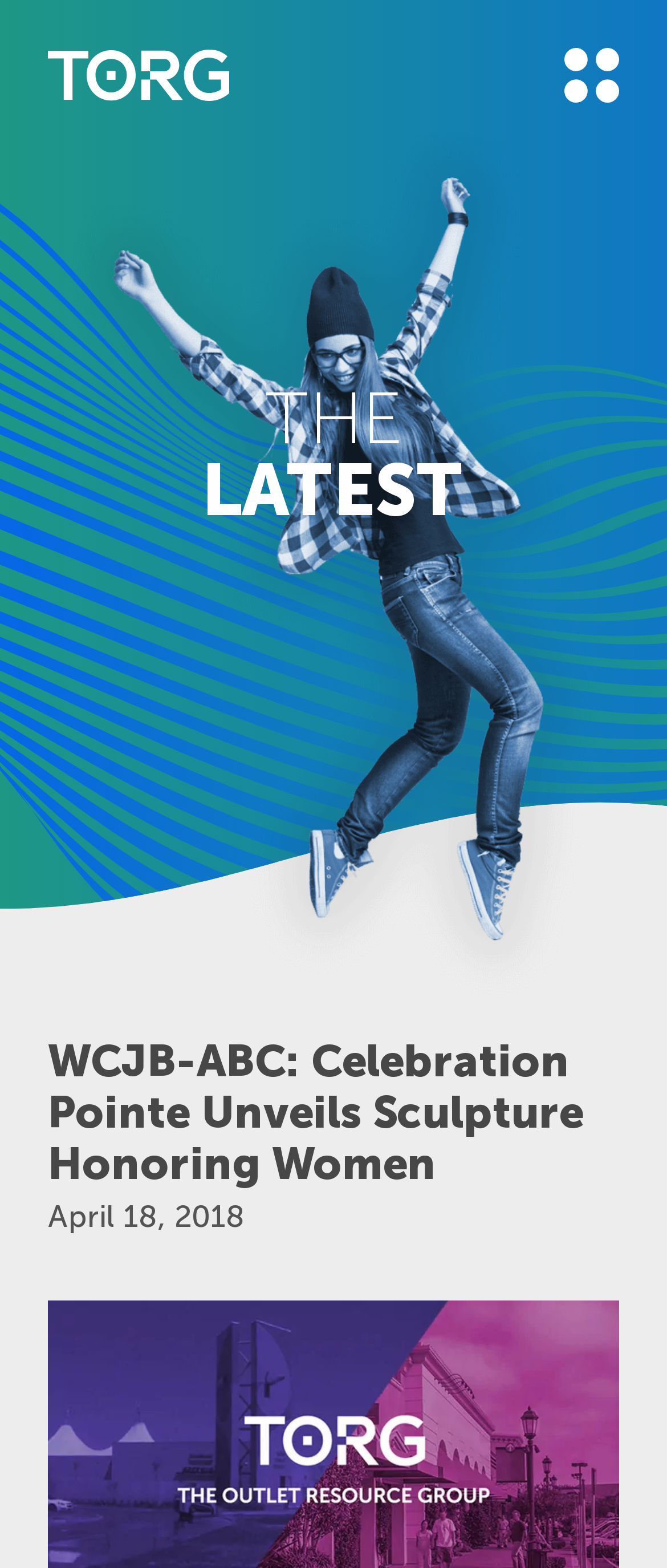Generate a thorough explanation of the webpage's elements.

The webpage appears to be a news article page. At the top, there is a header section that spans the entire width of the page. Within this section, there is a logo image on the left side, accompanied by a link. To the right of the logo, there is a button. Below the logo and button, there is a heading that reads "THE LATEST". 

Below the header section, there is a main article section. The article's title, "WCJB-ABC: Celebration Pointe Unveils Sculpture Honoring Women", is prominently displayed and takes up most of the width of the page. The title is followed by a date, "April 18, 2018", which is positioned below the title and aligned to the left.